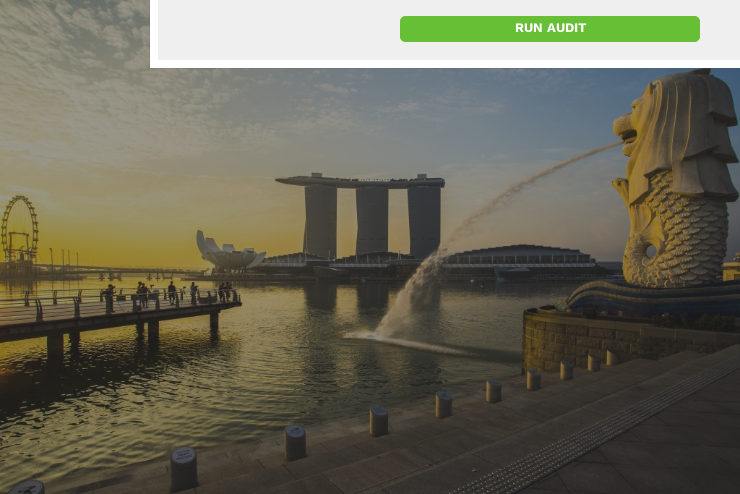Give a one-word or one-phrase response to the question: 
What is the unique feature of the Marina Bay Sands hotel?

Boat-like top structure